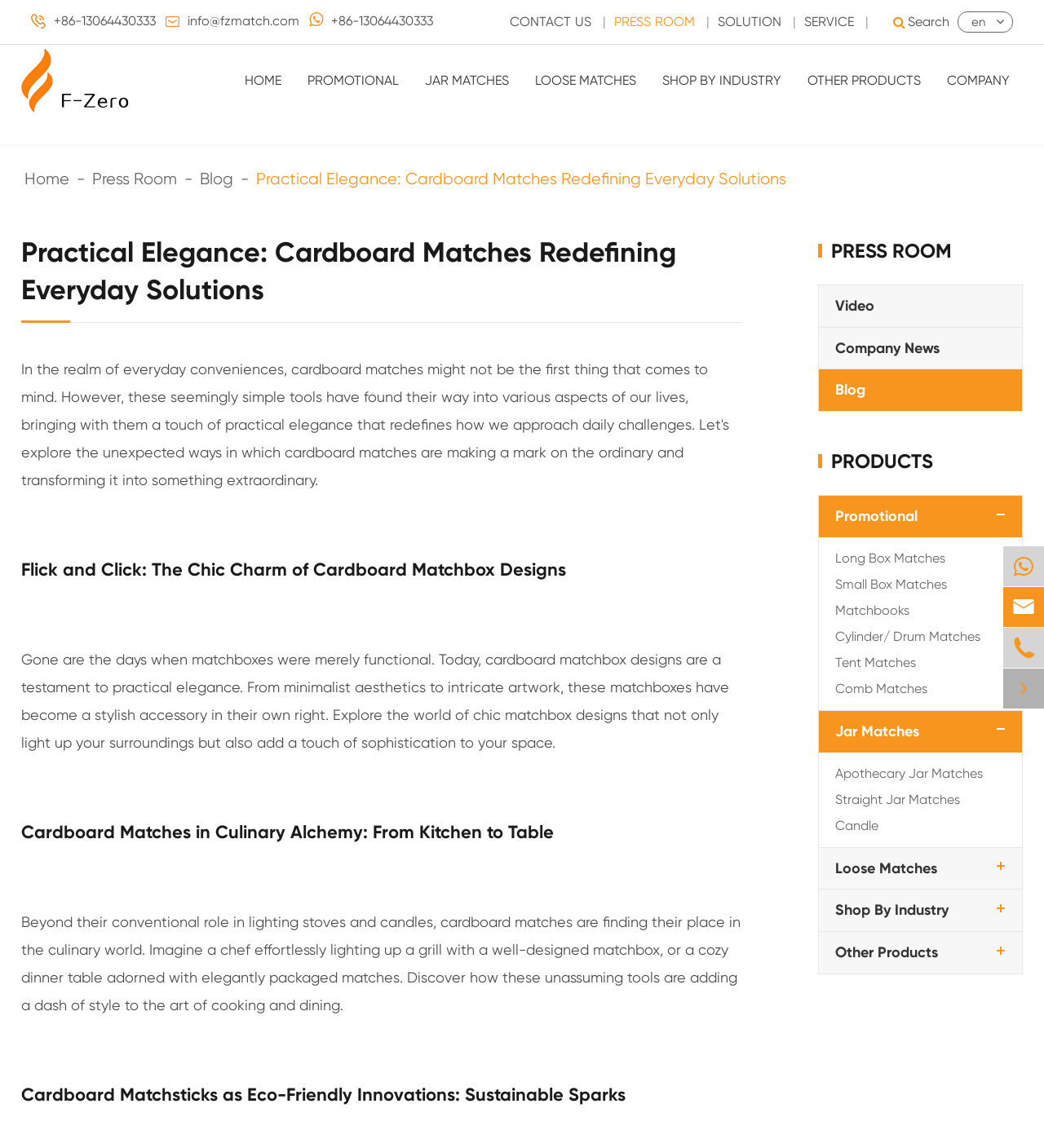Find the bounding box coordinates for the HTML element described as: "Press Room". The coordinates should consist of four float values between 0 and 1, i.e., [left, top, right, bottom].

[0.088, 0.148, 0.169, 0.164]